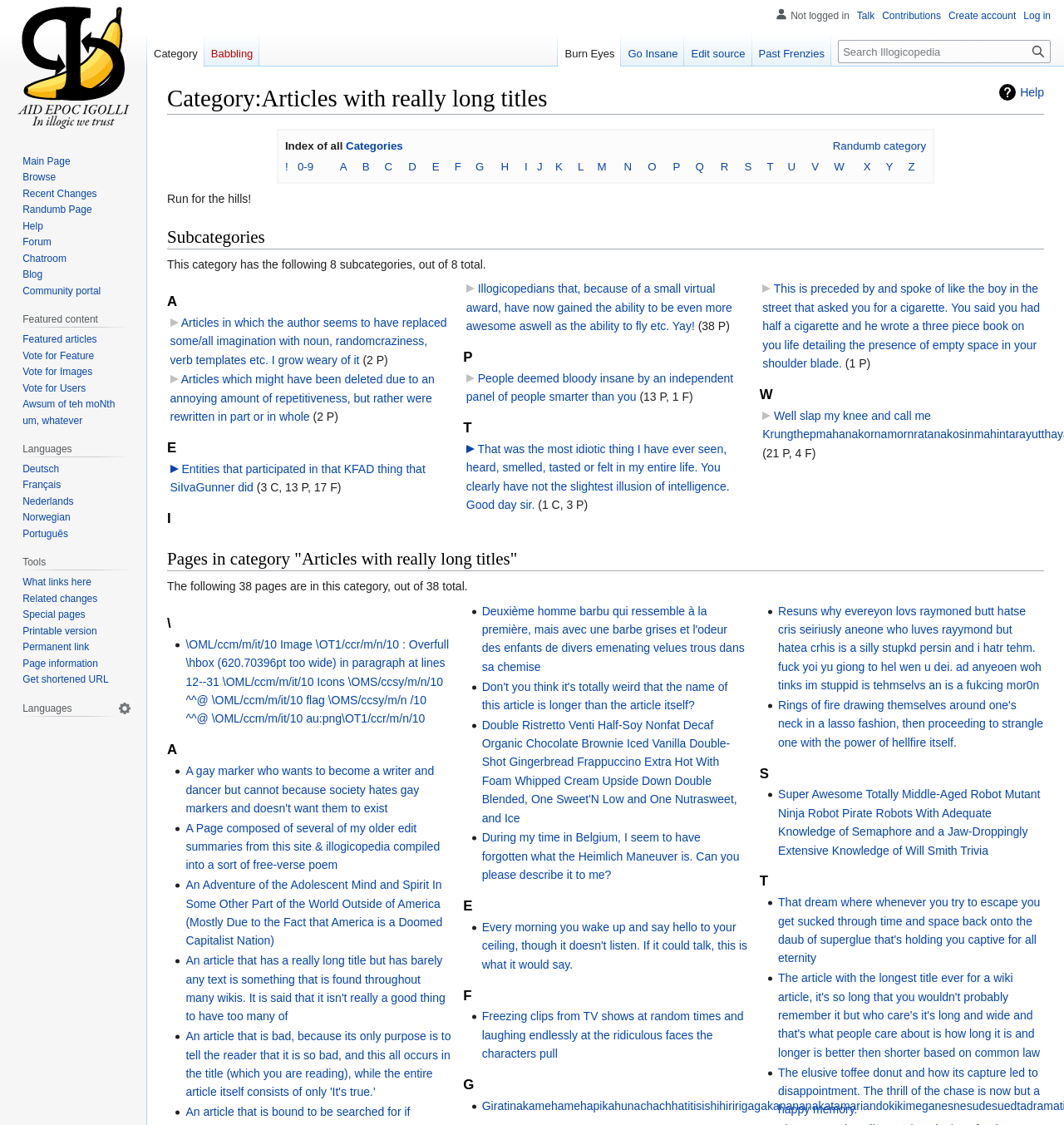From the element description Vote for Feature, predict the bounding box coordinates of the UI element. The coordinates must be specified in the format (top-left x, top-left y, bottom-right x, bottom-right y) and should be within the 0 to 1 range.

[0.021, 0.311, 0.088, 0.321]